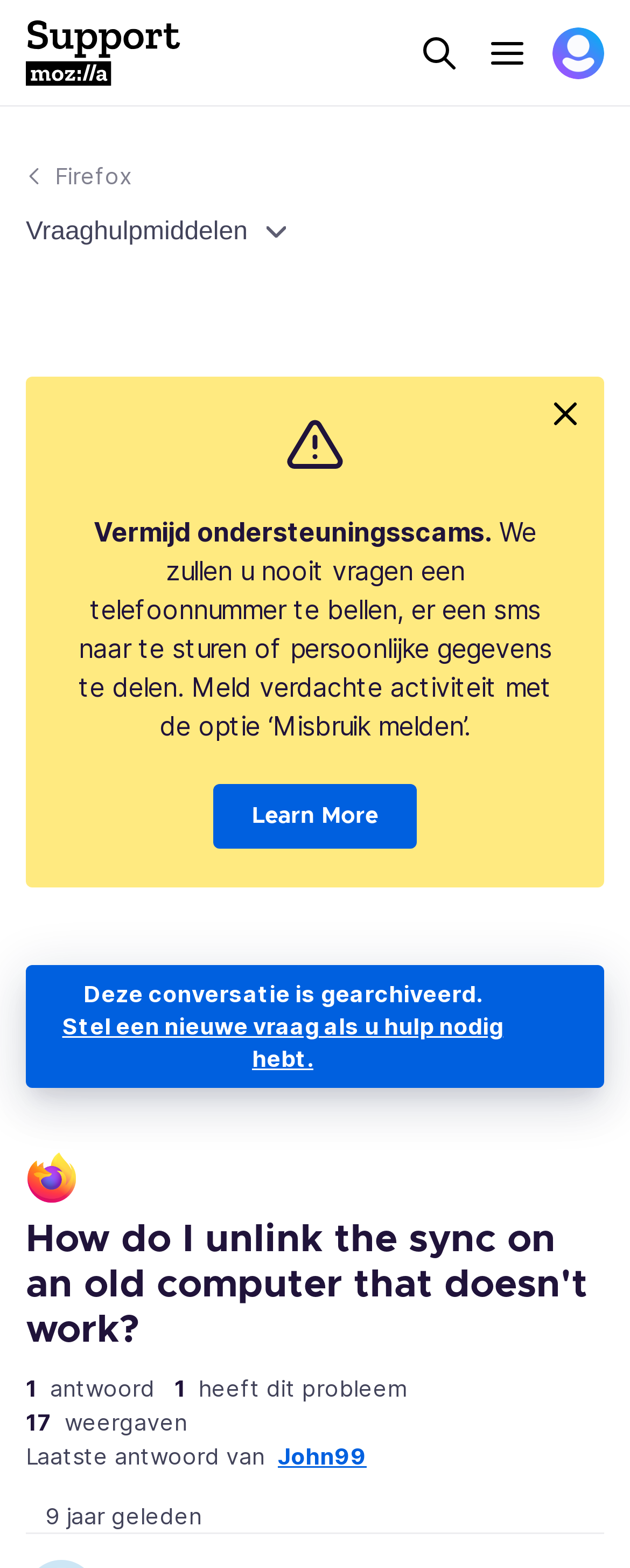Provide a short answer to the following question with just one word or phrase: What is the warning message on the webpage?

Avoid support scams